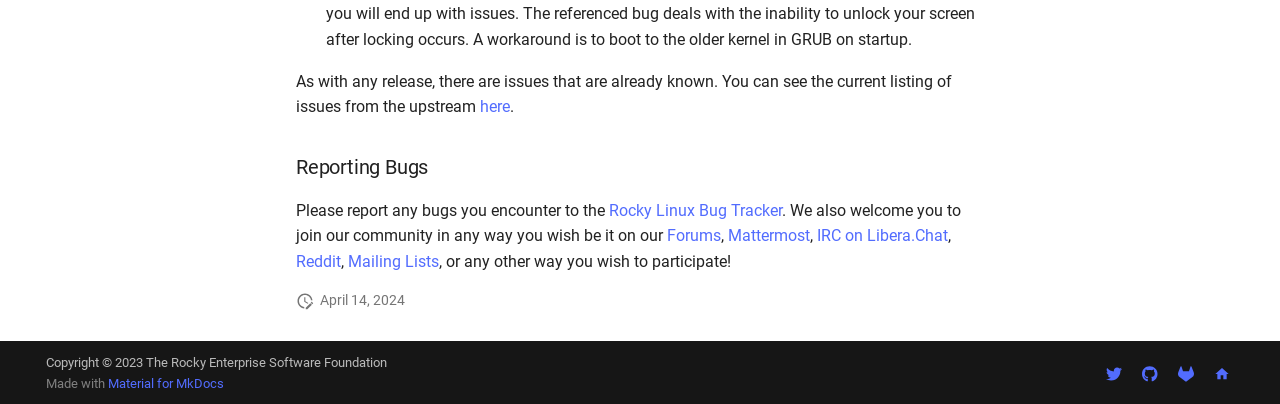Respond concisely with one word or phrase to the following query:
What is the date of the last update?

April 14, 2024